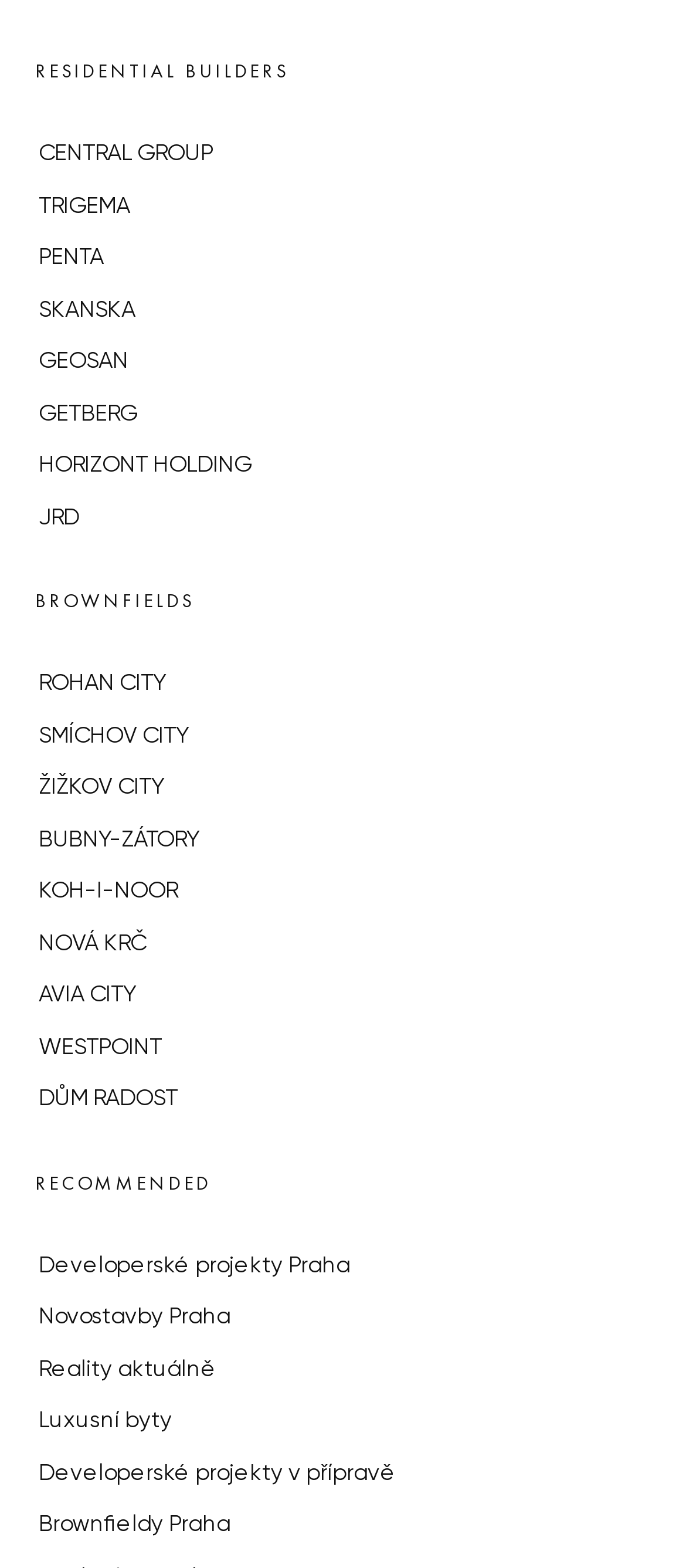Please identify the bounding box coordinates of the element I should click to complete this instruction: 'View BROWNFIELDS'. The coordinates should be given as four float numbers between 0 and 1, like this: [left, top, right, bottom].

[0.051, 0.375, 0.283, 0.391]